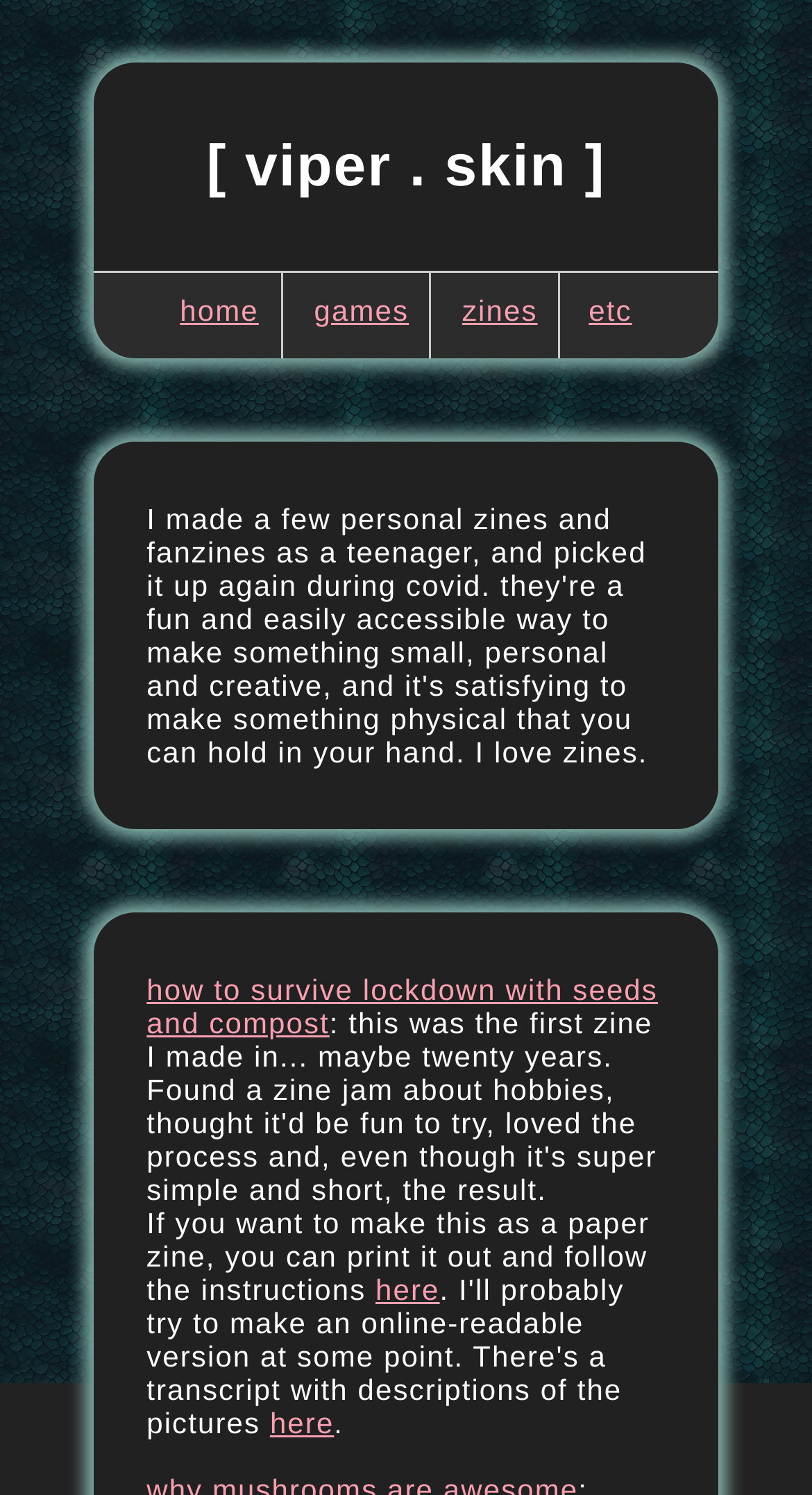What is the first menu item?
Based on the screenshot, answer the question with a single word or phrase.

home